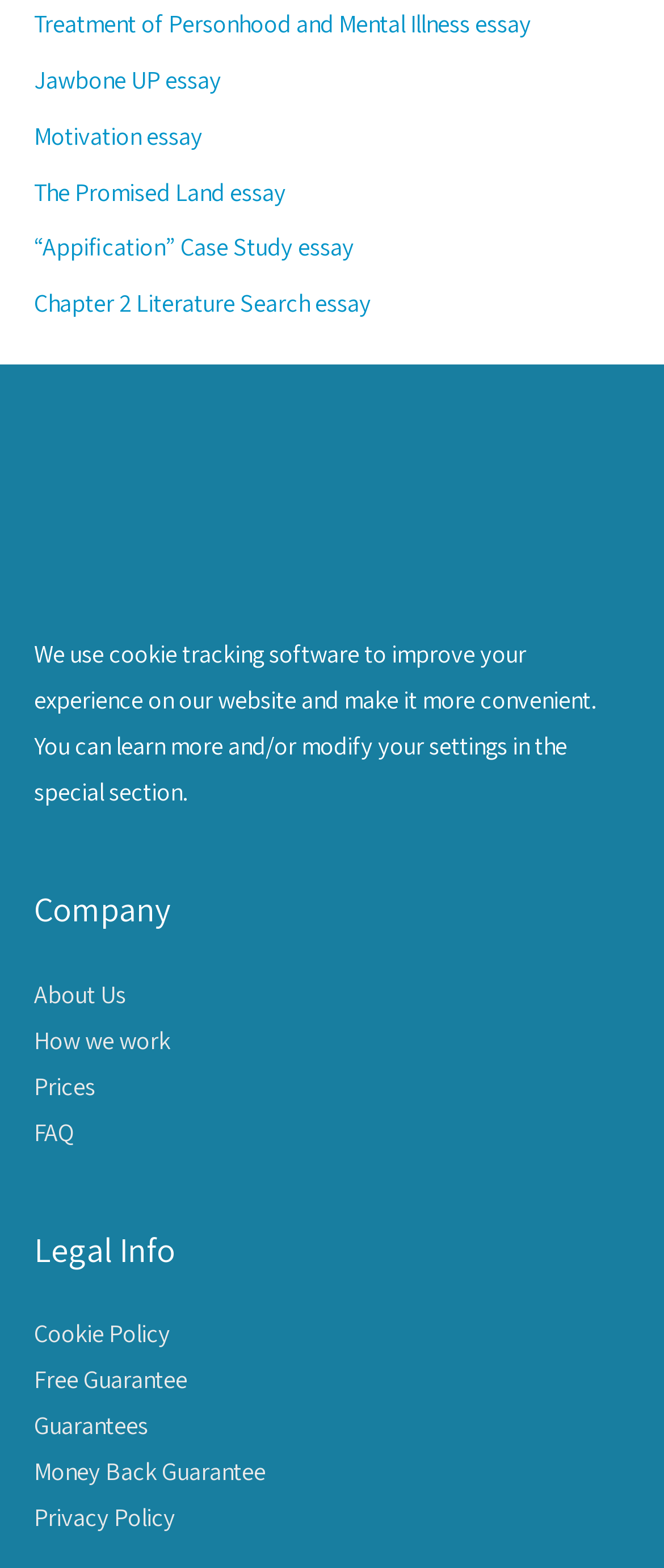What is the purpose of the cookie tracking software?
Can you provide an in-depth and detailed response to the question?

According to the StaticText element with the text 'We use cookie tracking software to improve your experience on our website and make it more convenient.', the purpose of the cookie tracking software is to improve the user's experience on the website.